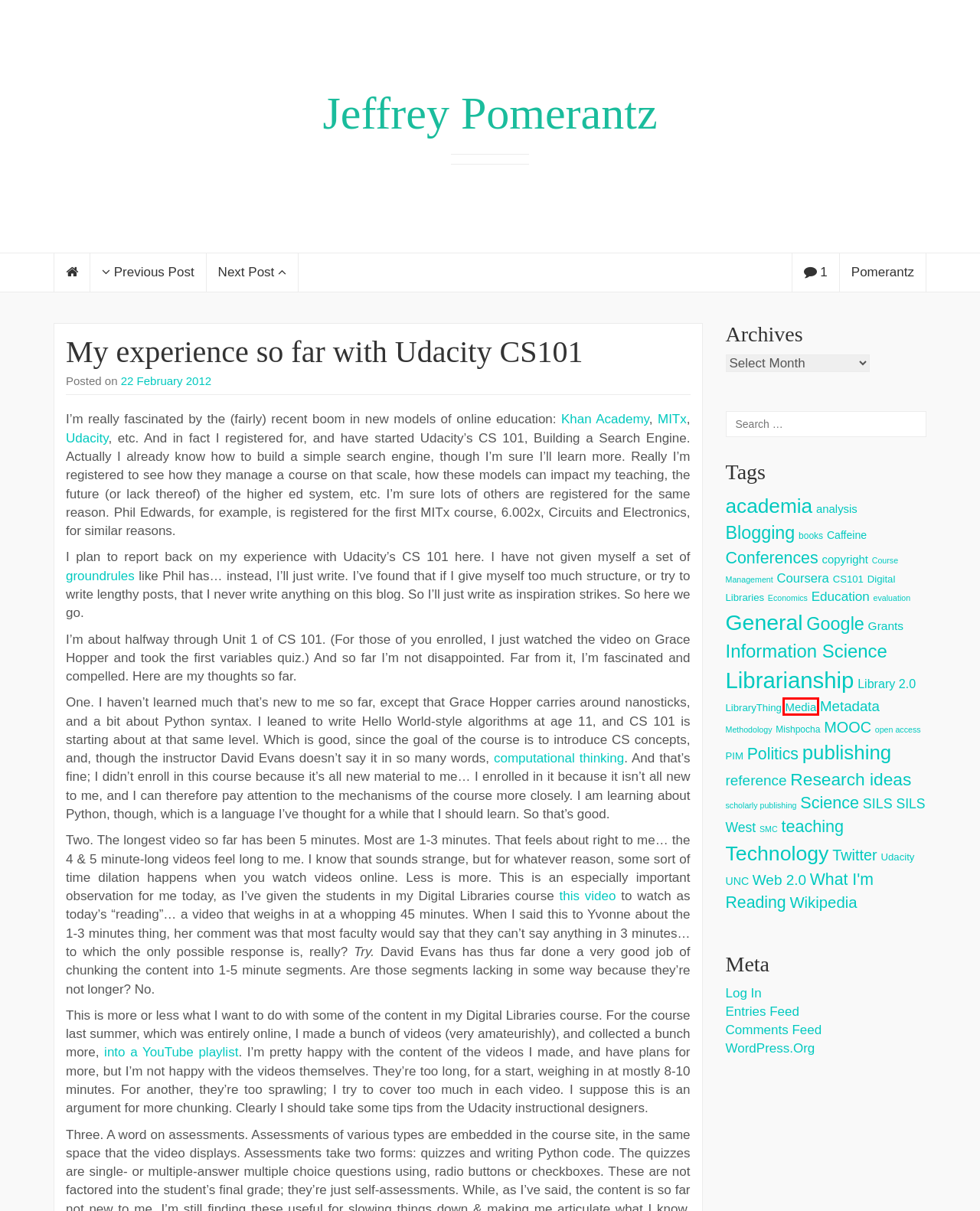Review the screenshot of a webpage that includes a red bounding box. Choose the most suitable webpage description that matches the new webpage after clicking the element within the red bounding box. Here are the candidates:
A. Media – Jeffrey Pomerantz
B. reference – Jeffrey Pomerantz
C. evaluation – Jeffrey Pomerantz
D. General – Jeffrey Pomerantz
E. Mishpocha – Jeffrey Pomerantz
F. Pomerantz – Jeffrey Pomerantz
G. Coursera – Jeffrey Pomerantz
H. Web 2.0 – Jeffrey Pomerantz

A